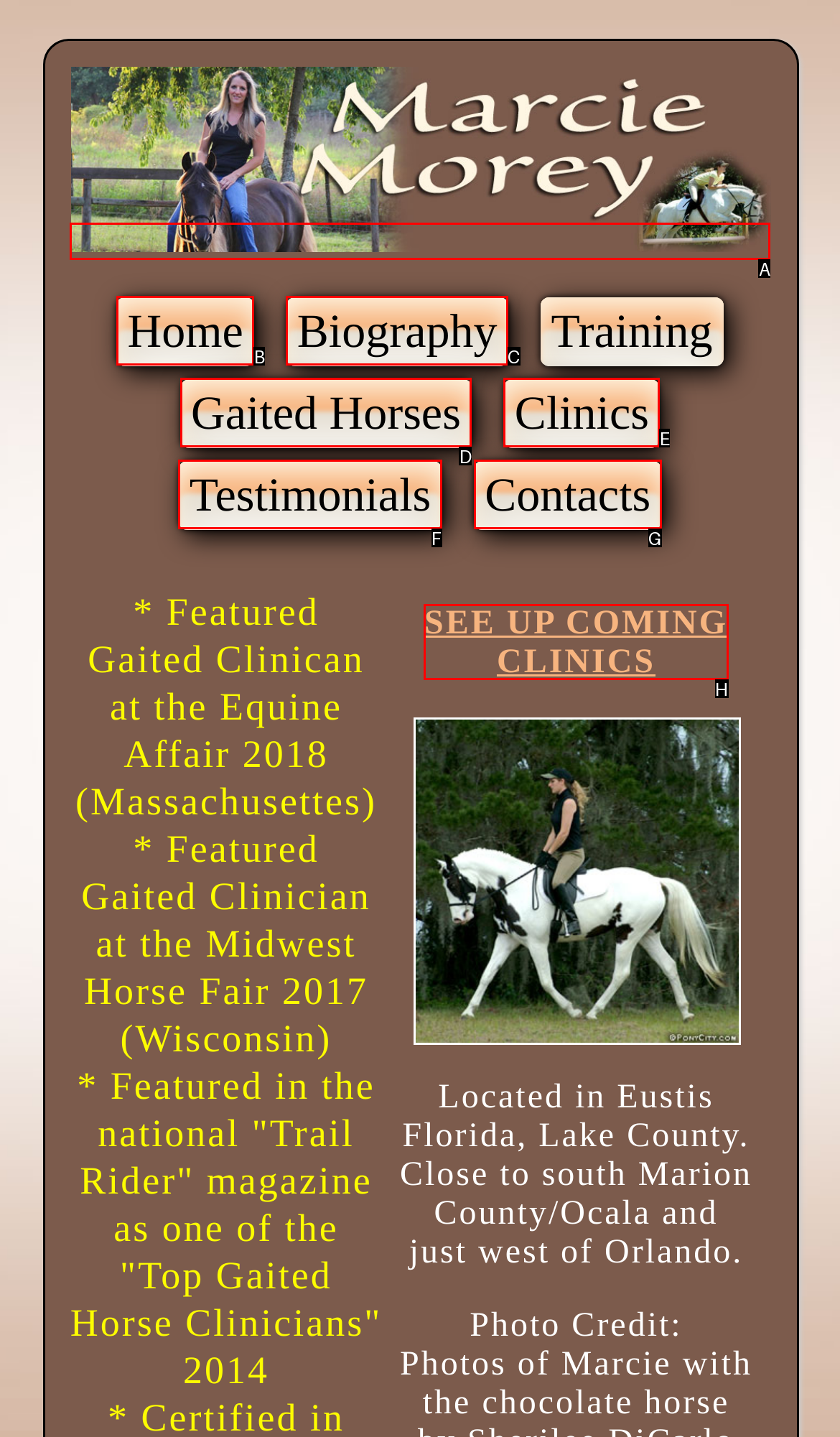Tell me which one HTML element best matches the description: Gaited Horses
Answer with the option's letter from the given choices directly.

D